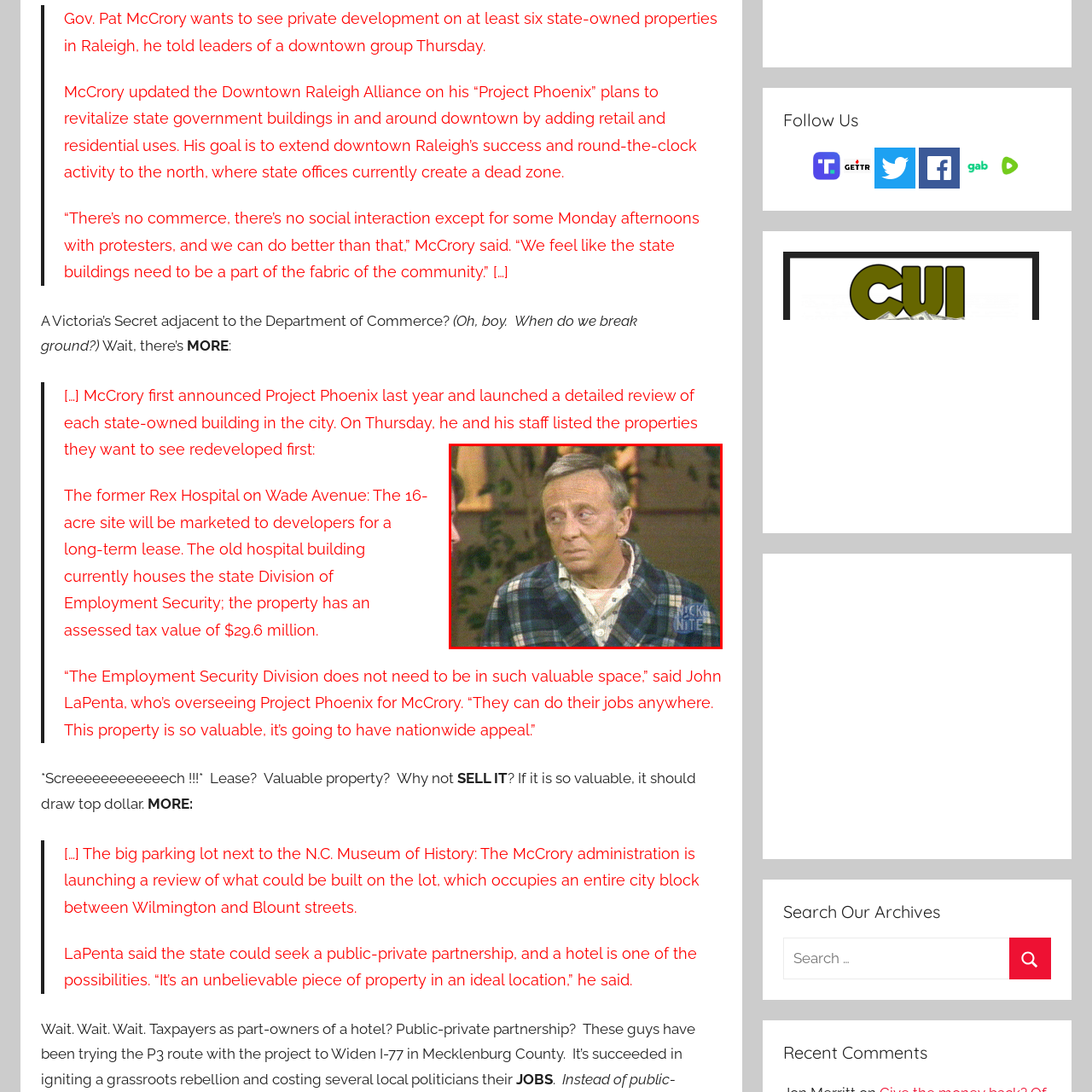Focus on the highlighted area in red, Is the character alone in the scene? Answer using a single word or phrase.

No